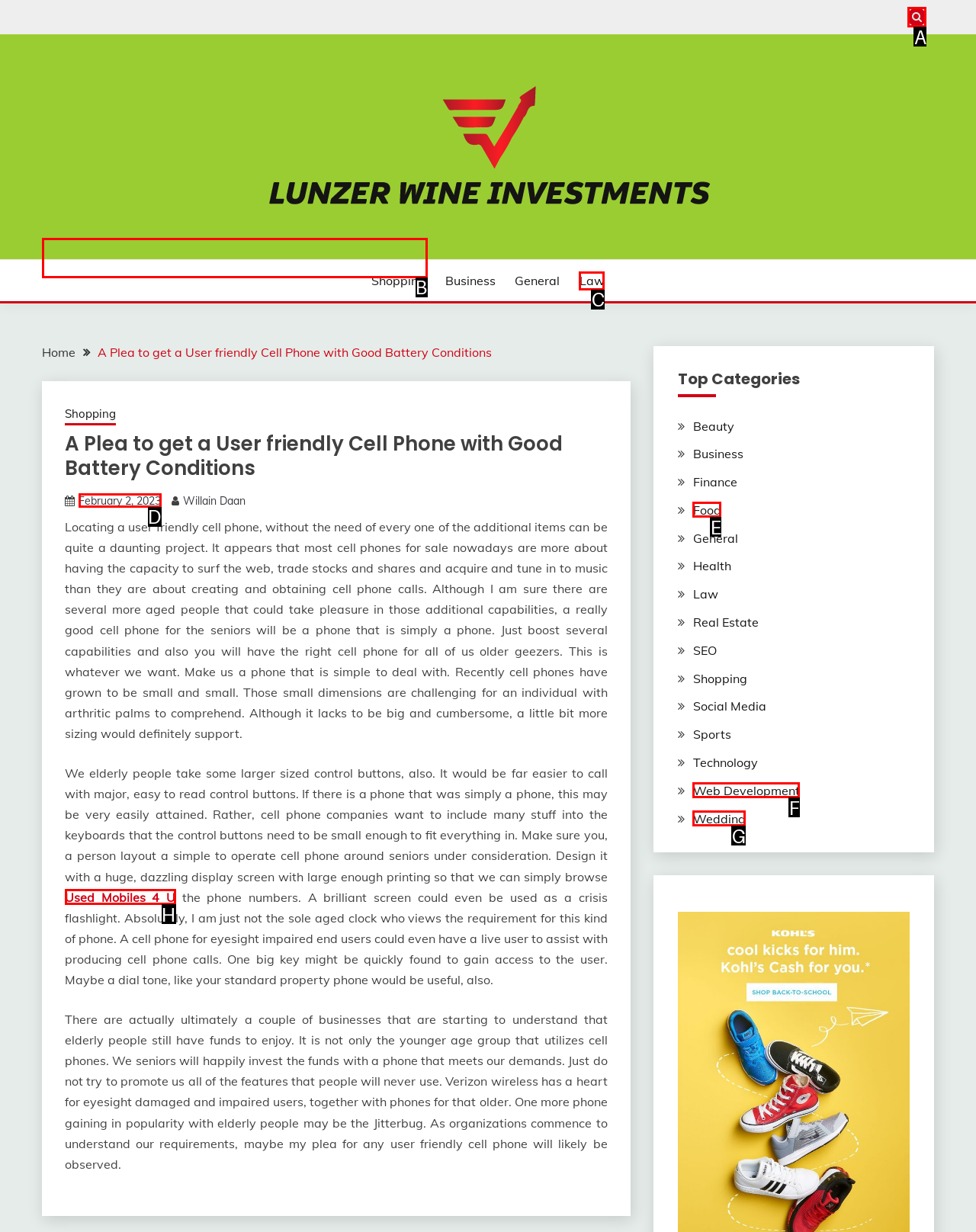Tell me which one HTML element I should click to complete the following task: Click the search button Answer with the option's letter from the given choices directly.

A